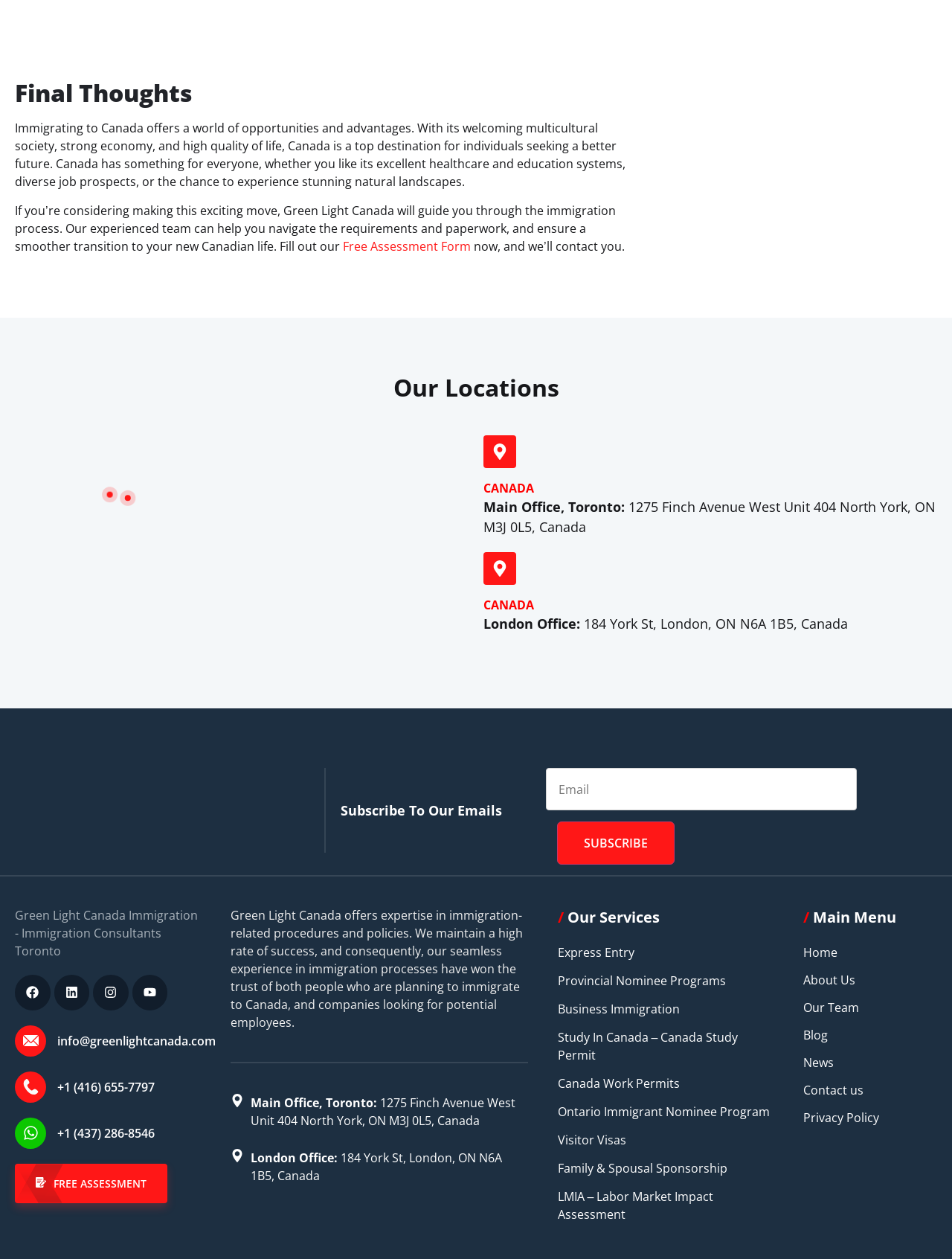Can you specify the bounding box coordinates of the area that needs to be clicked to fulfill the following instruction: "Learn more about express entry"?

[0.586, 0.749, 0.813, 0.764]